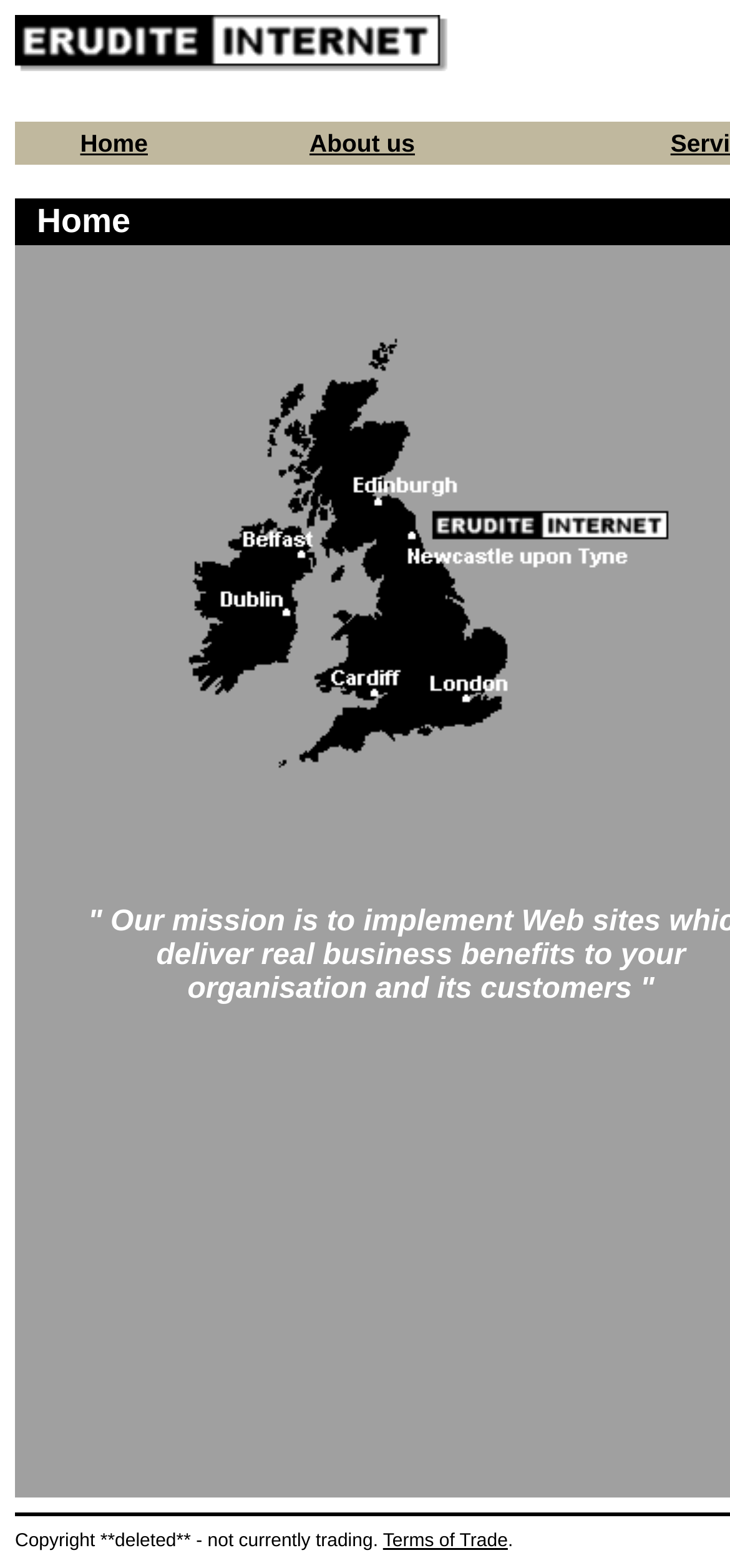Please provide the bounding box coordinates for the UI element as described: "About us". The coordinates must be four floats between 0 and 1, represented as [left, top, right, bottom].

[0.424, 0.082, 0.568, 0.1]